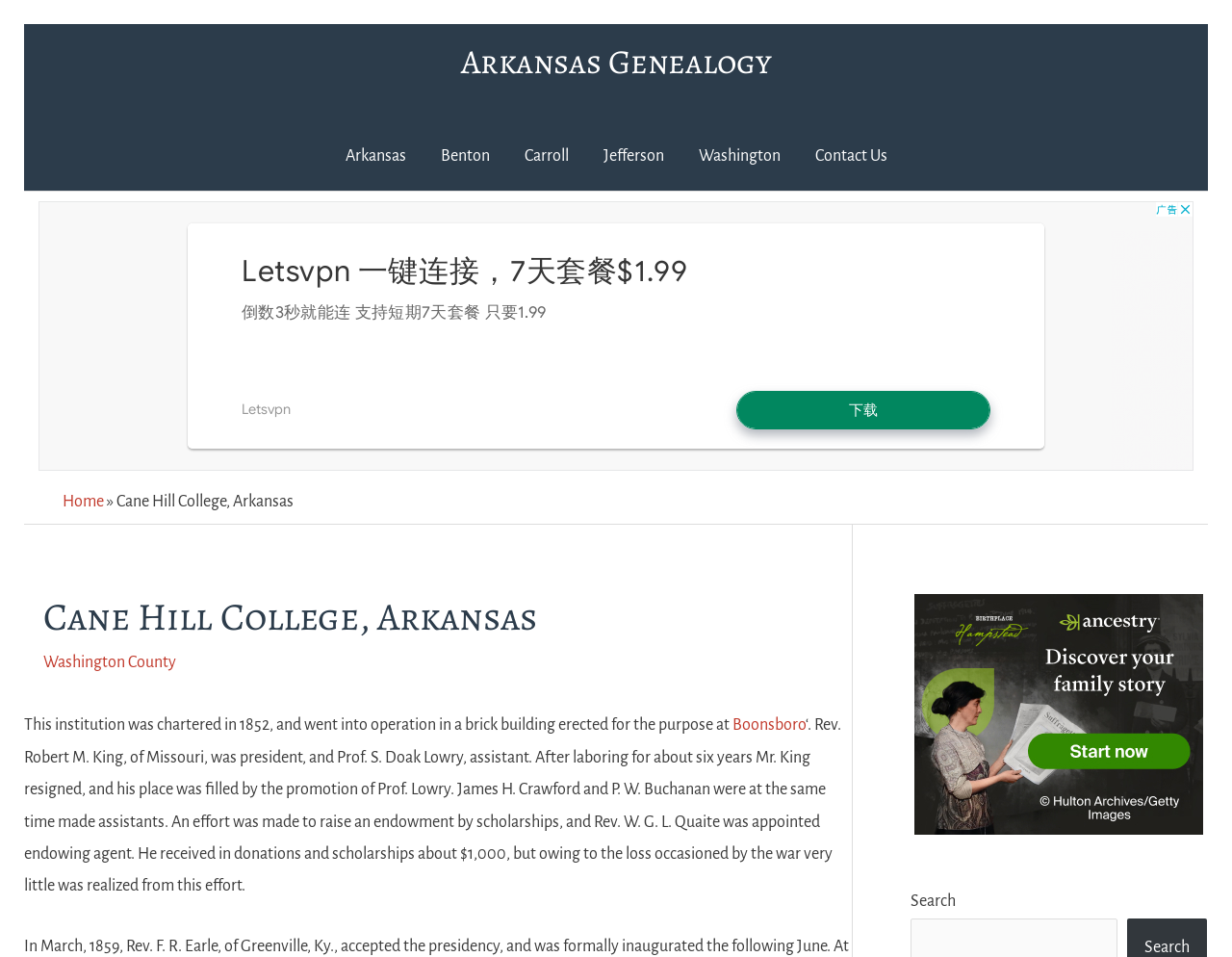Could you indicate the bounding box coordinates of the region to click in order to complete this instruction: "Visit 'Washington County'".

[0.035, 0.683, 0.143, 0.701]